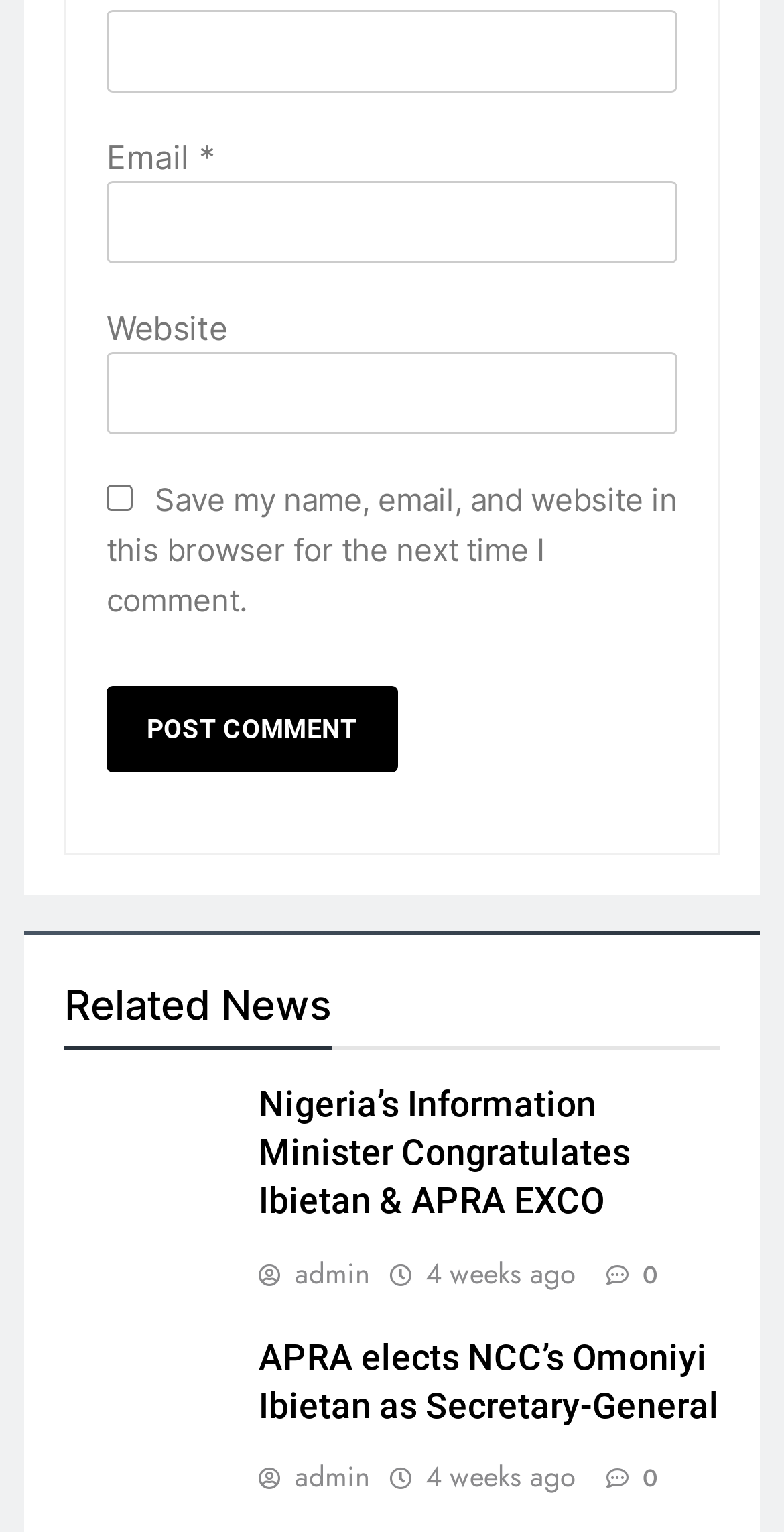Identify the bounding box coordinates of the clickable region to carry out the given instruction: "Read the article about Nigeria’s Information Minister Congratulates Ibietan & APRA EXCO".

[0.329, 0.706, 0.918, 0.8]